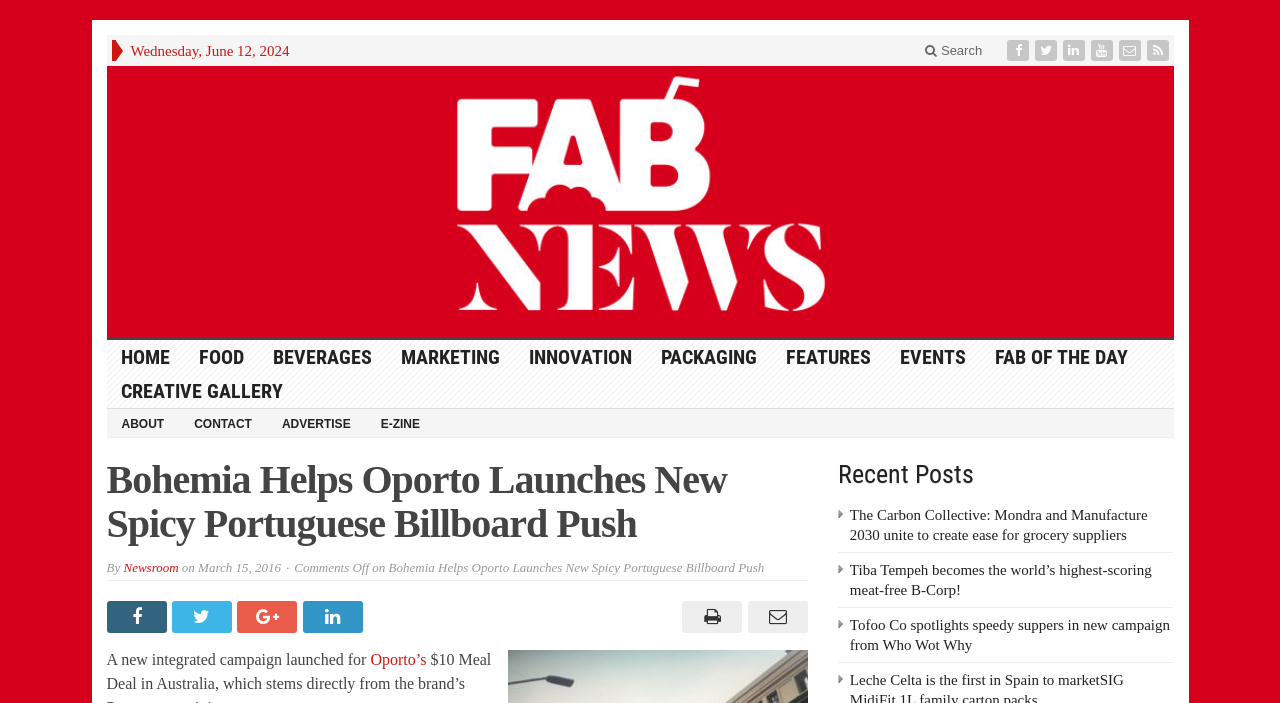Locate the primary headline on the webpage and provide its text.

Bohemia Helps Oporto Launches New Spicy Portuguese Billboard Push